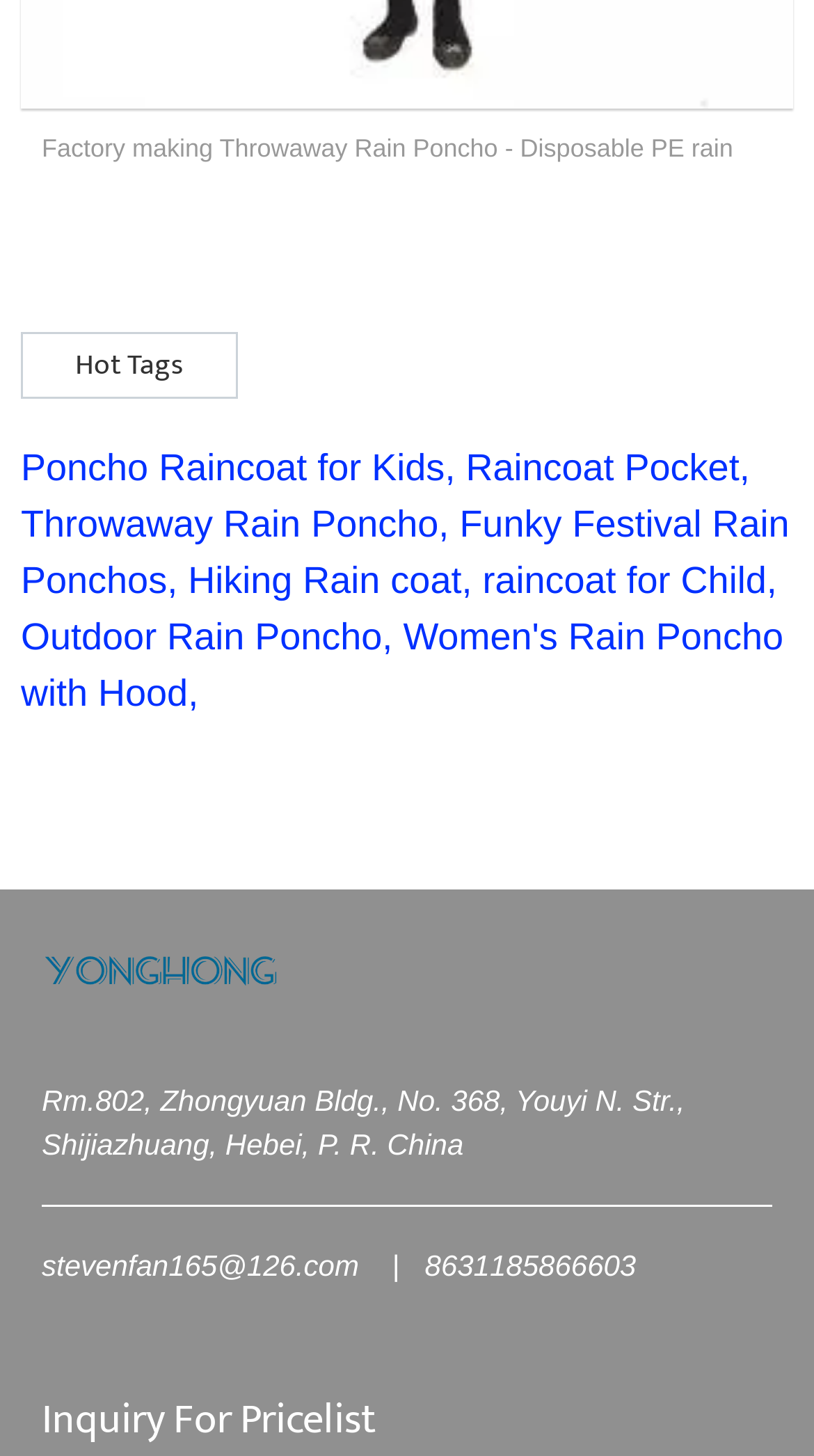Locate the bounding box coordinates of the item that should be clicked to fulfill the instruction: "Click the link to view Factory making Throwaway Rain Poncho".

[0.051, 0.089, 0.949, 0.115]